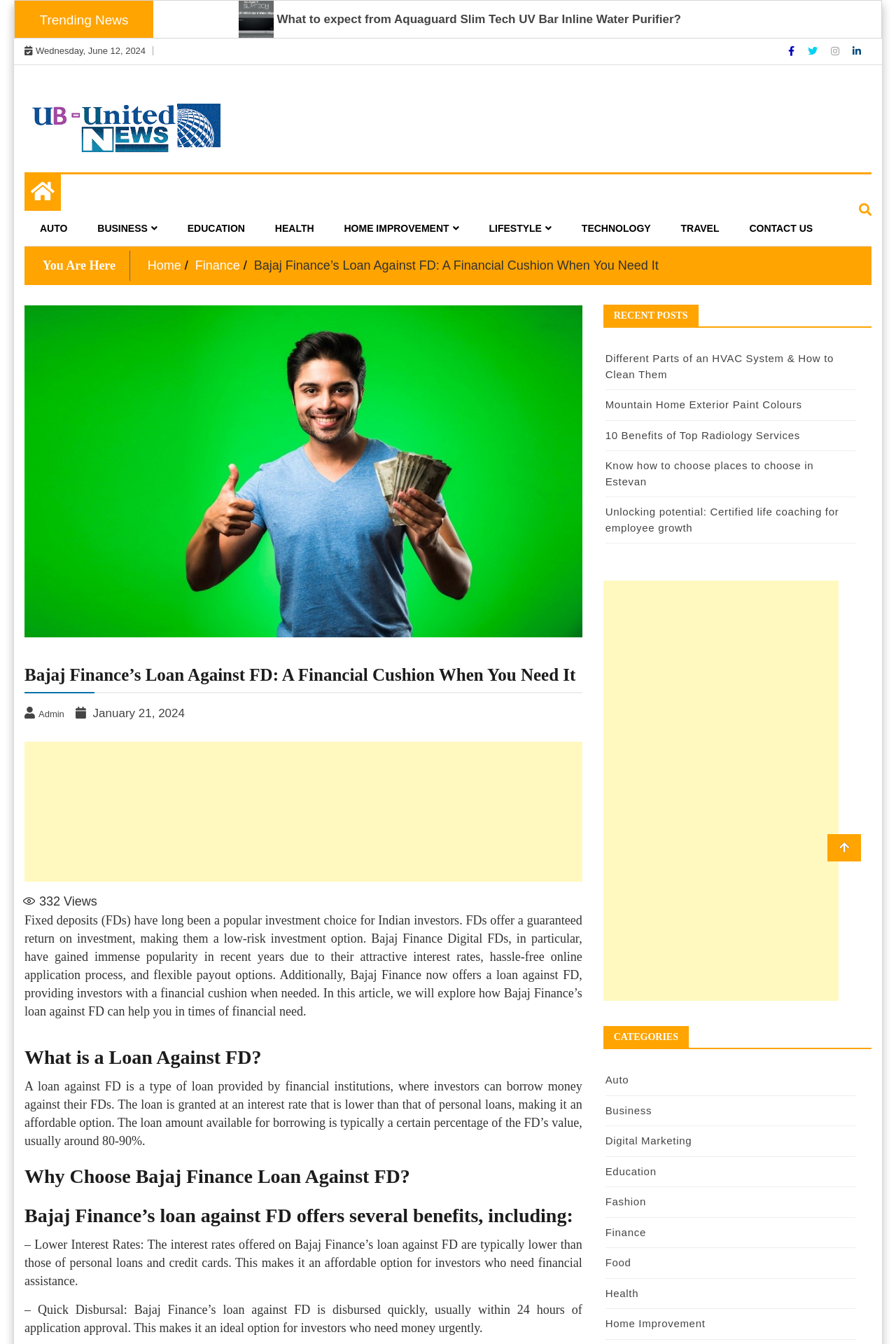Determine the bounding box coordinates of the clickable element to achieve the following action: 'Explore 'Bajaj Finance’s Loan Against FD: A Financial Cushion When You Need It''. Provide the coordinates as four float values between 0 and 1, formatted as [left, top, right, bottom].

[0.027, 0.227, 0.65, 0.474]